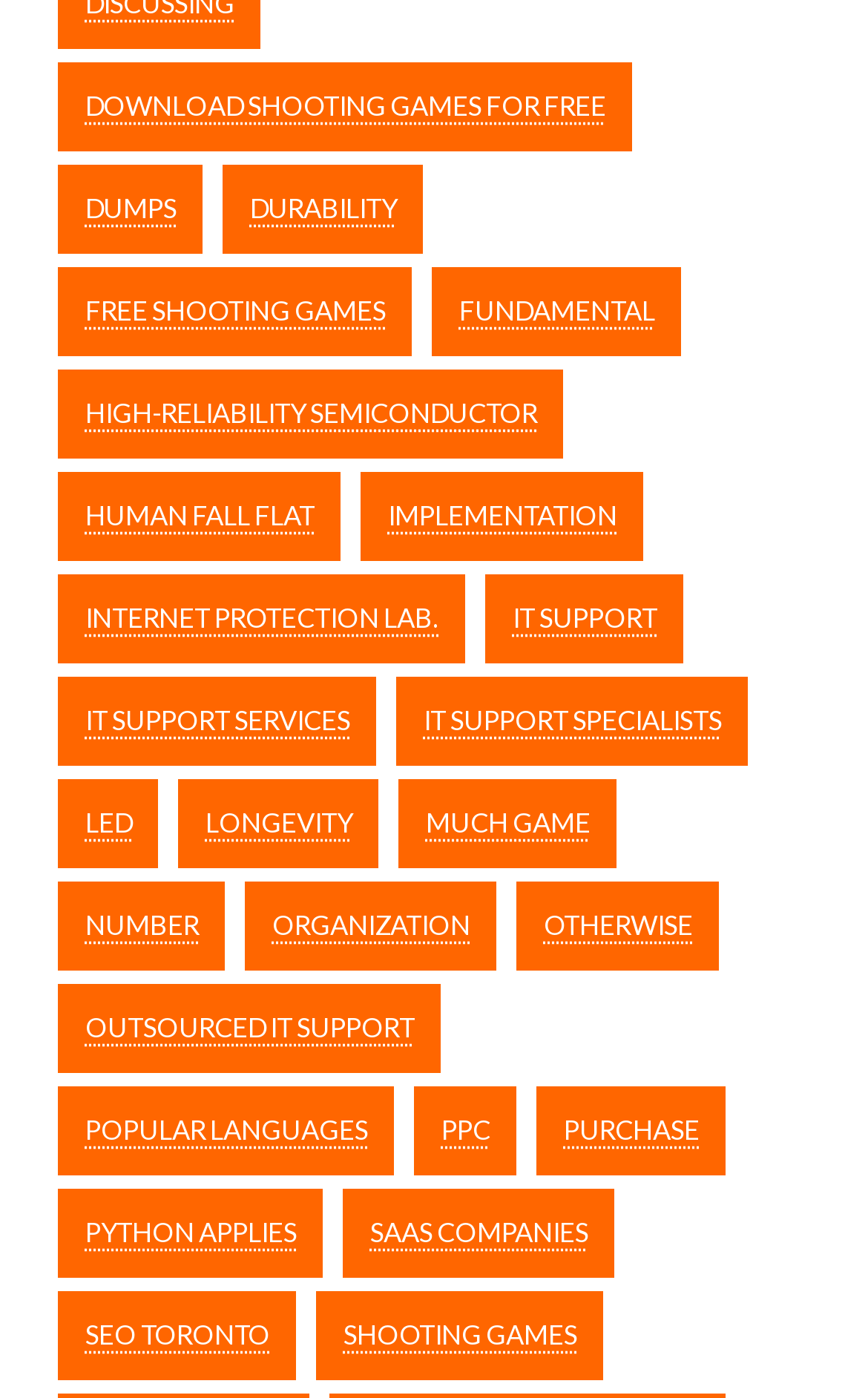Identify the bounding box coordinates of the clickable region to carry out the given instruction: "Explore dumps".

[0.067, 0.117, 0.234, 0.181]